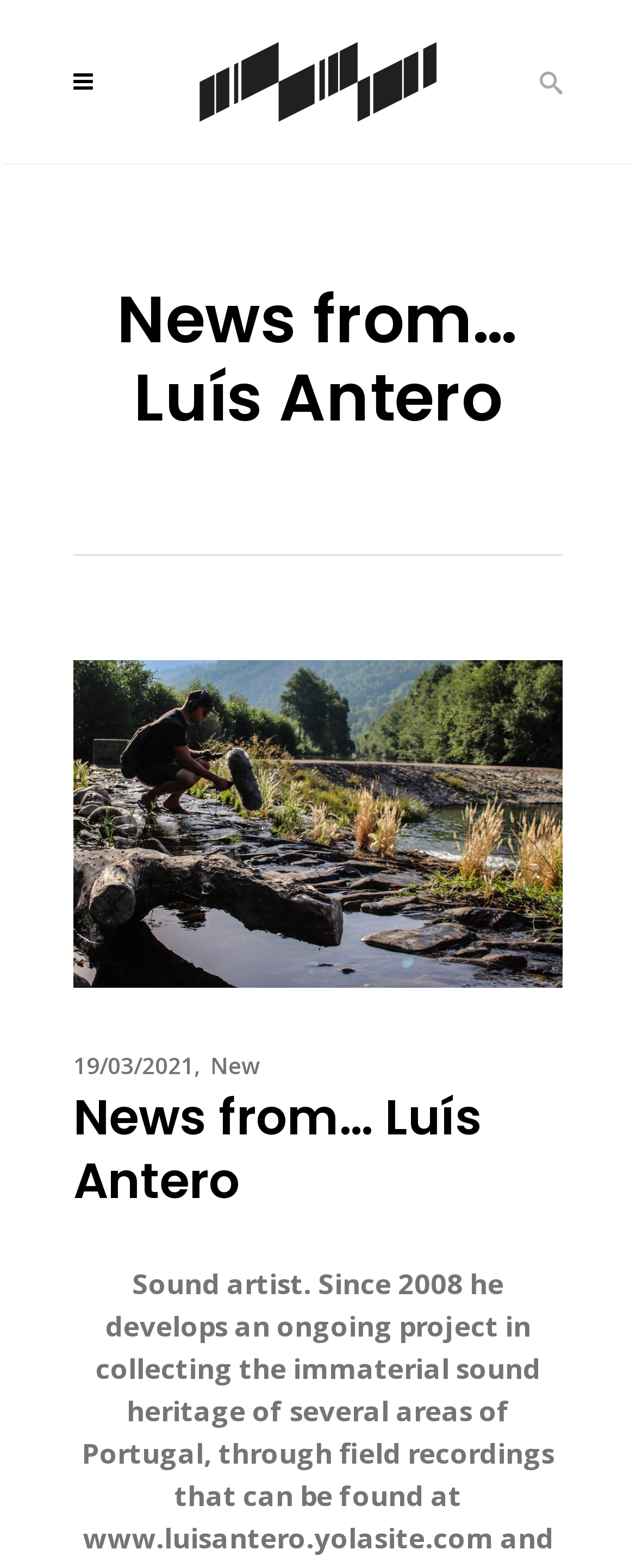What is the text of the second heading?
From the details in the image, answer the question comprehensively.

I found the second heading element with the text 'News from… Luís Antero' which has bounding box coordinates [0.115, 0.694, 0.885, 0.775]. It is located below the first heading and the date.